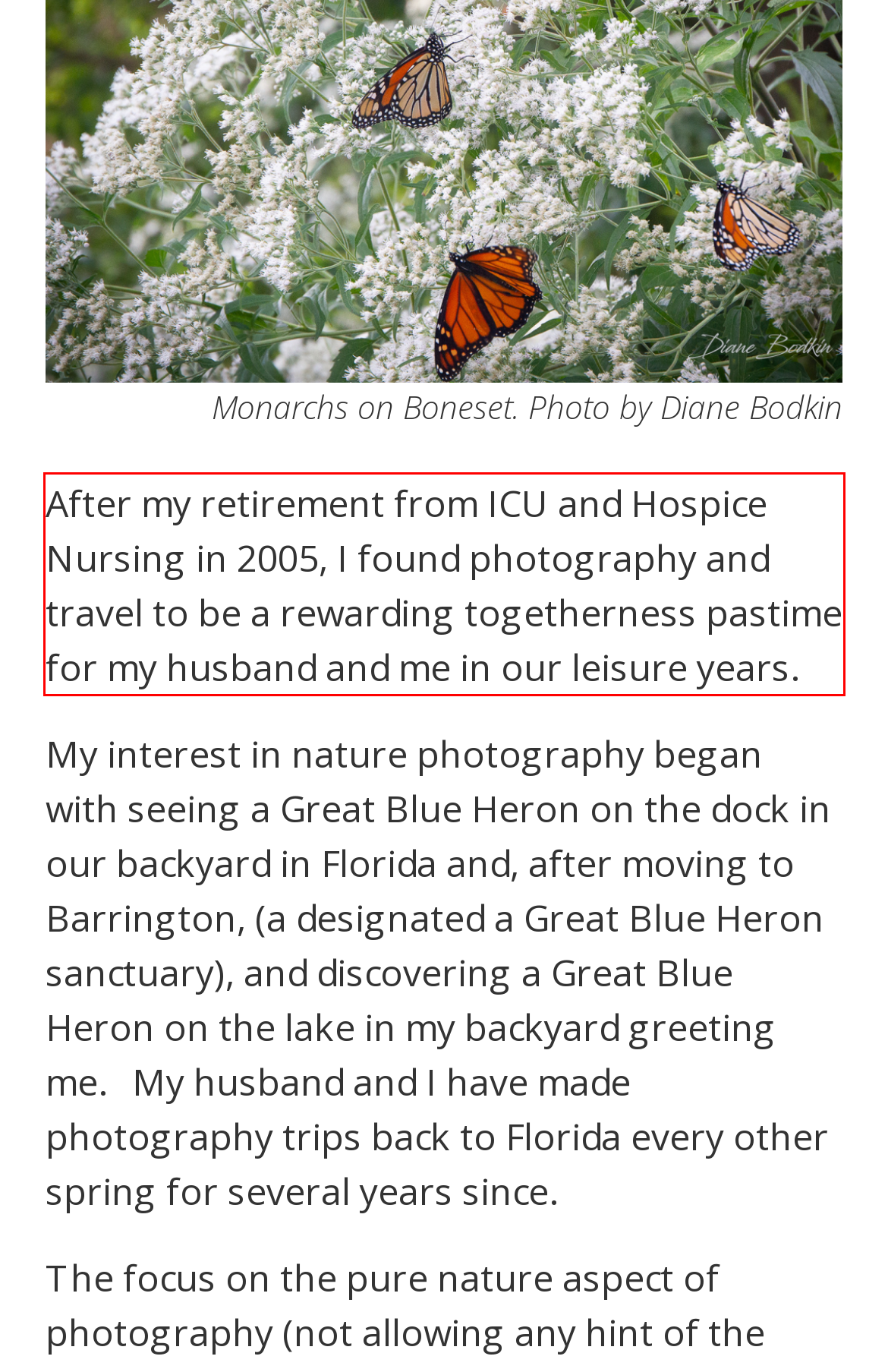Analyze the screenshot of the webpage and extract the text from the UI element that is inside the red bounding box.

After my retirement from ICU and Hospice Nursing in 2005, I found photography and travel to be a rewarding togetherness pastime for my husband and me in our leisure years.